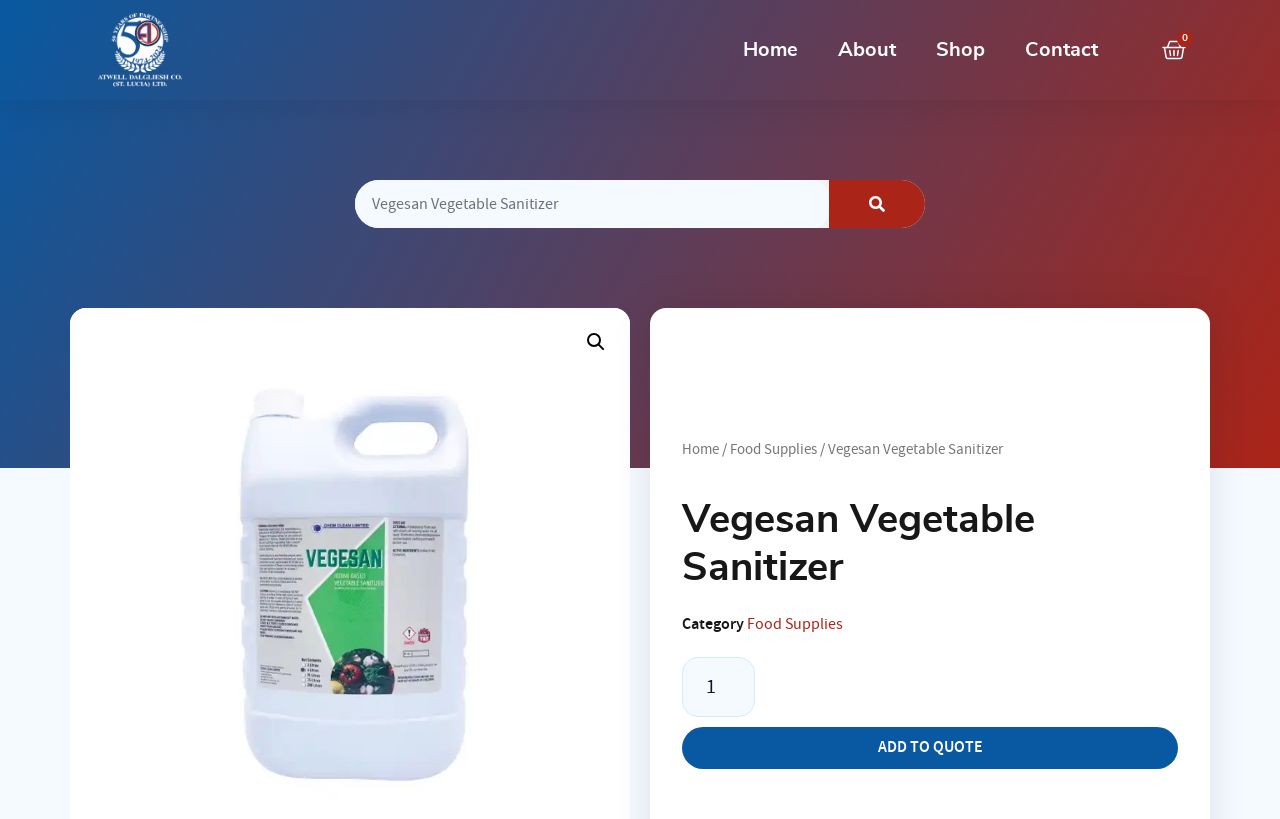What is the name of the product?
Using the information presented in the image, please offer a detailed response to the question.

I found the answer by looking at the breadcrumb navigation section, where it says 'Home / Food Supplies / Vegesan Vegetable Sanitizer'. This suggests that Vegesan Vegetable Sanitizer is the name of the product.